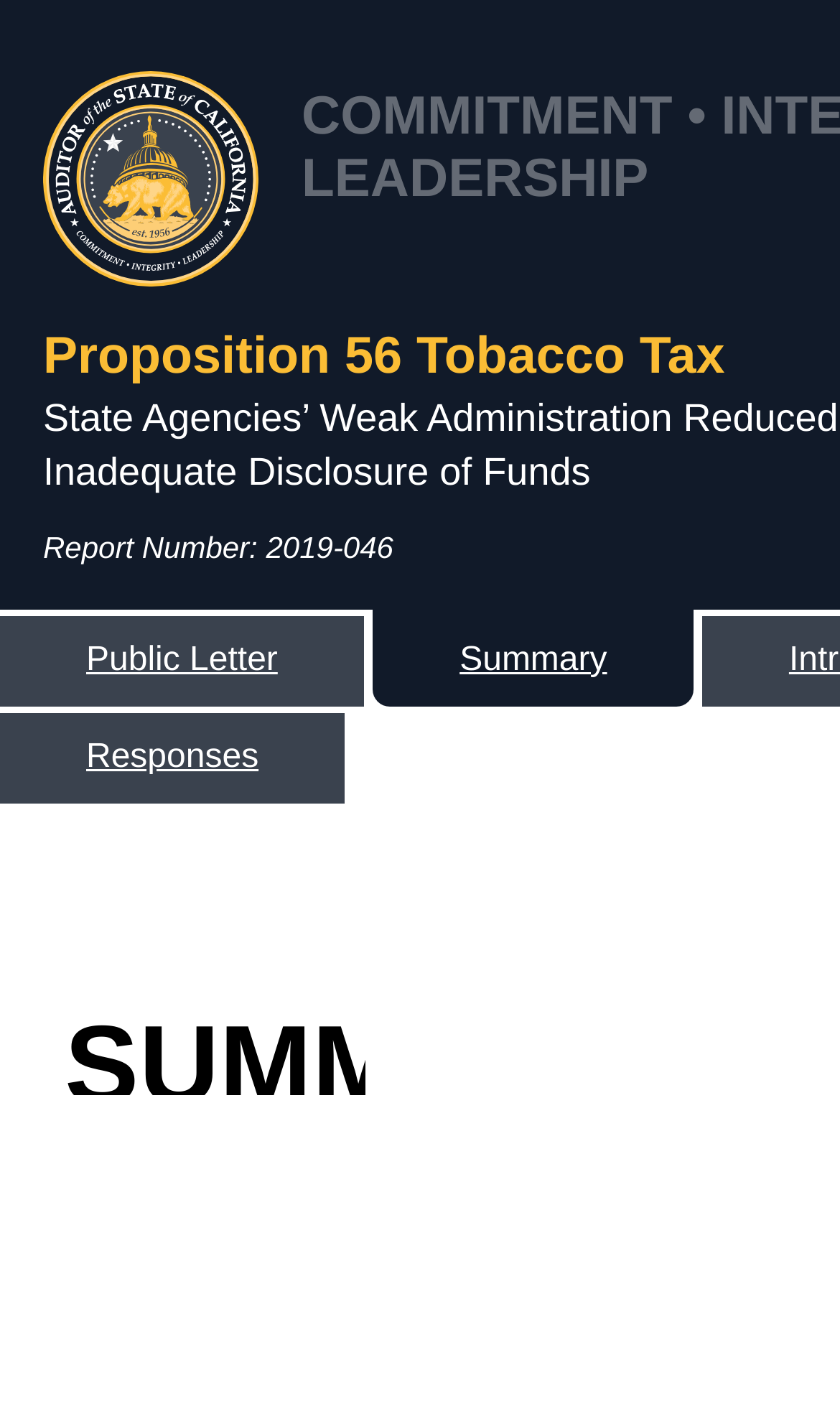Find the coordinates for the bounding box of the element with this description: "Summary".

[0.445, 0.429, 0.825, 0.498]